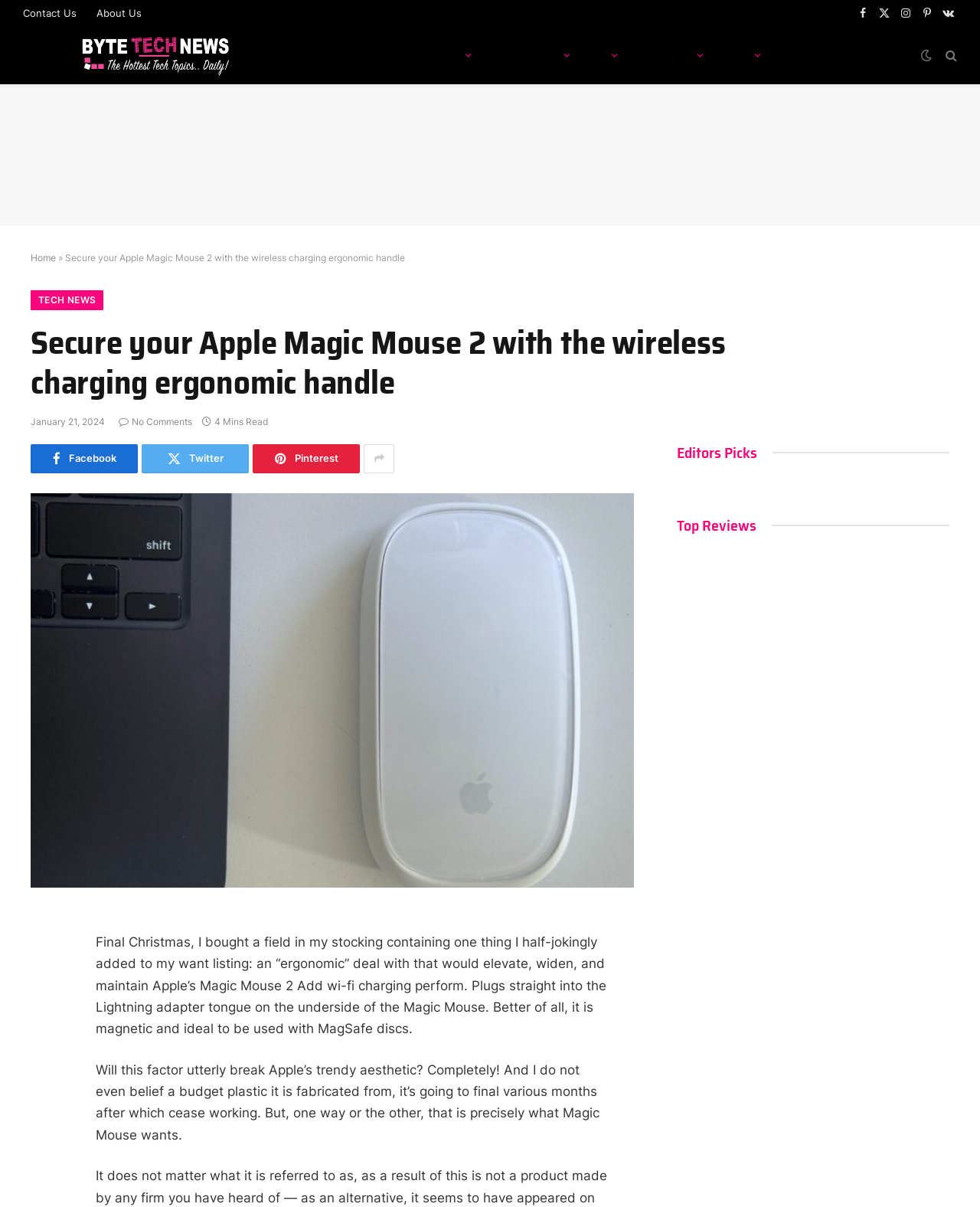Identify the bounding box coordinates of the specific part of the webpage to click to complete this instruction: "Click the 'Contact Us' link".

[0.013, 0.0, 0.088, 0.022]